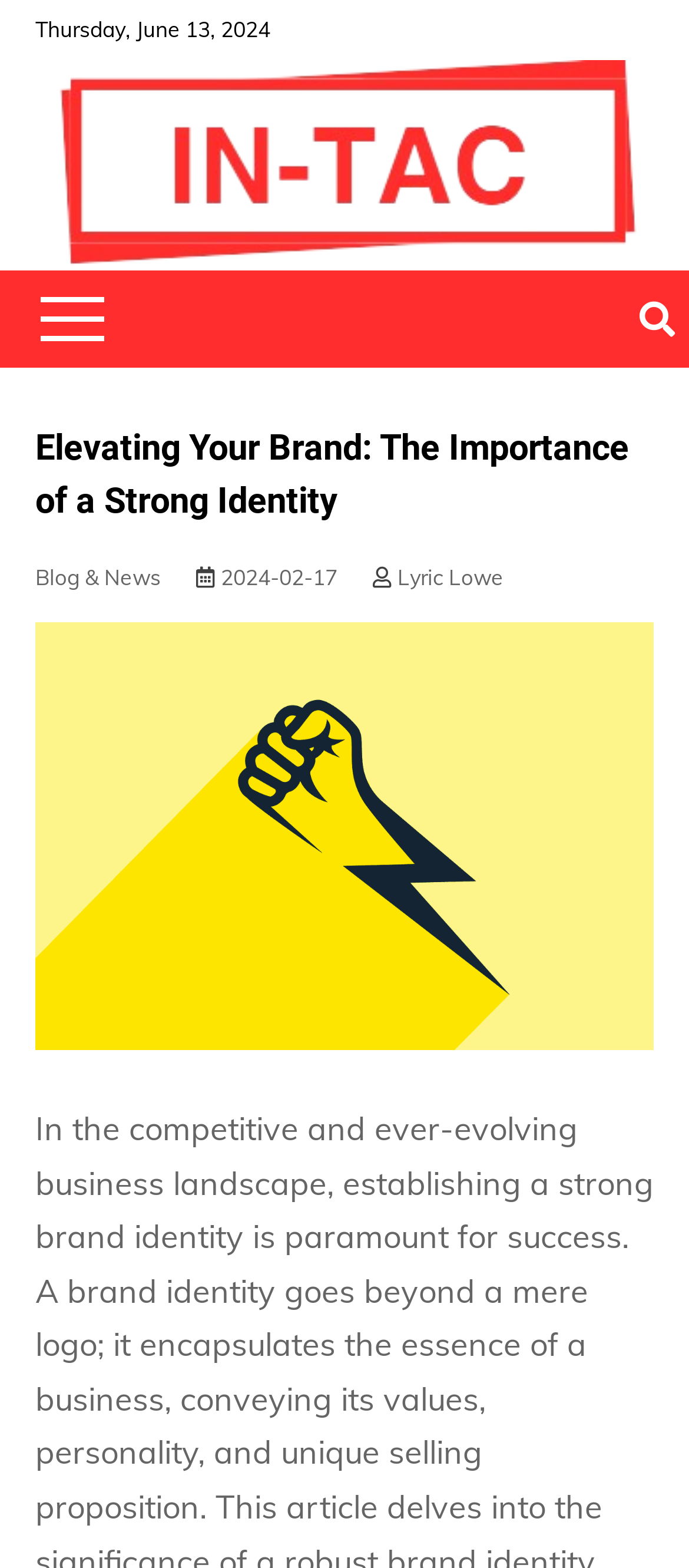Explain the contents of the webpage comprehensively.

The webpage appears to be a blog or news article page, with a focus on the importance of a strong brand identity. At the top left of the page, there is a logo image with the text "In-TAC" and a tagline "Where Business Meets Talents!" below it. To the right of the logo, there is a button that controls the primary menu.

Above the main content area, there is a date "Thursday, June 13, 2024" displayed. The main heading "Elevating Your Brand: The Importance of a Strong Identity" is prominently displayed, followed by links to "Blog & News", a specific date "2024-02-17", and the author's name "Lyric Lowe".

Below the heading, there is a large image related to strong branding identity, taking up most of the width of the page. There is also a search icon at the top right corner of the page.

Overall, the page has a clean and organized structure, with clear headings and concise text, making it easy to navigate and read.